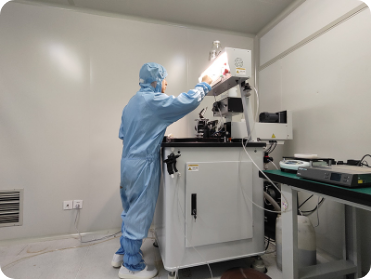Create an extensive and detailed description of the image.

The image depicts a technician in a cleanroom environment, fully attired in protective clothing, including a blue gown, hood, and shoe covers. The technician is focused on operating a sophisticated piece of laboratory equipment, which appears to be involved in the manufacturing or testing of electro-optic integrated circuits and components. The setting emphasizes a sterile and controlled atmosphere, essential for the precision work required in fields such as quantum key distribution and optical telecommunications, aligning with the company's dedication to high-quality, advanced product development and service delivery in optoelectronics.